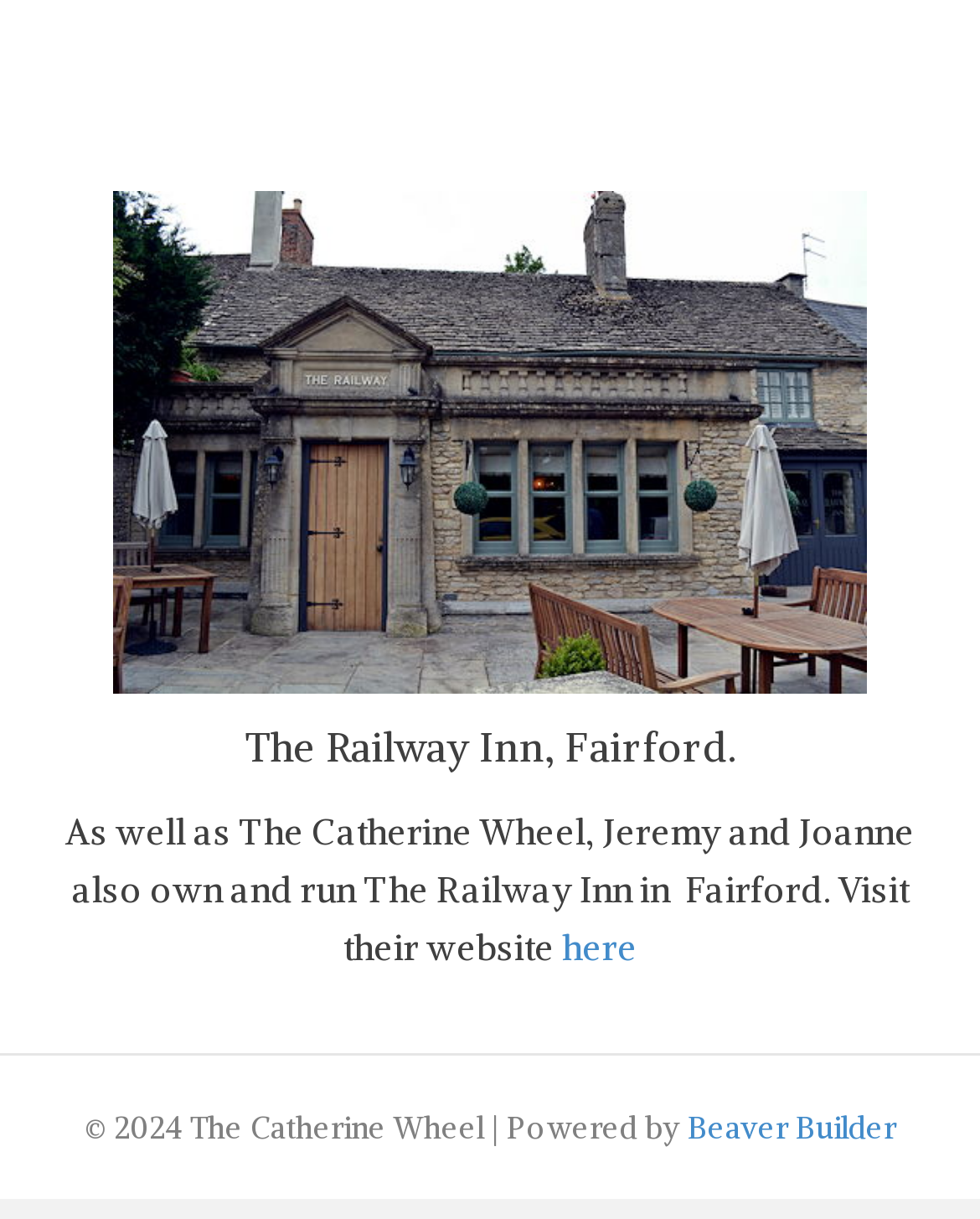Please look at the image and answer the question with a detailed explanation: What year is the copyright for The Catherine Wheel?

The question asks about the copyright year for The Catherine Wheel. By reading the StaticText element with ID 53, we can find the answer, which is '© 2024 The Catherine Wheel'. The '©' symbol indicates copyright, and the year is 2024.